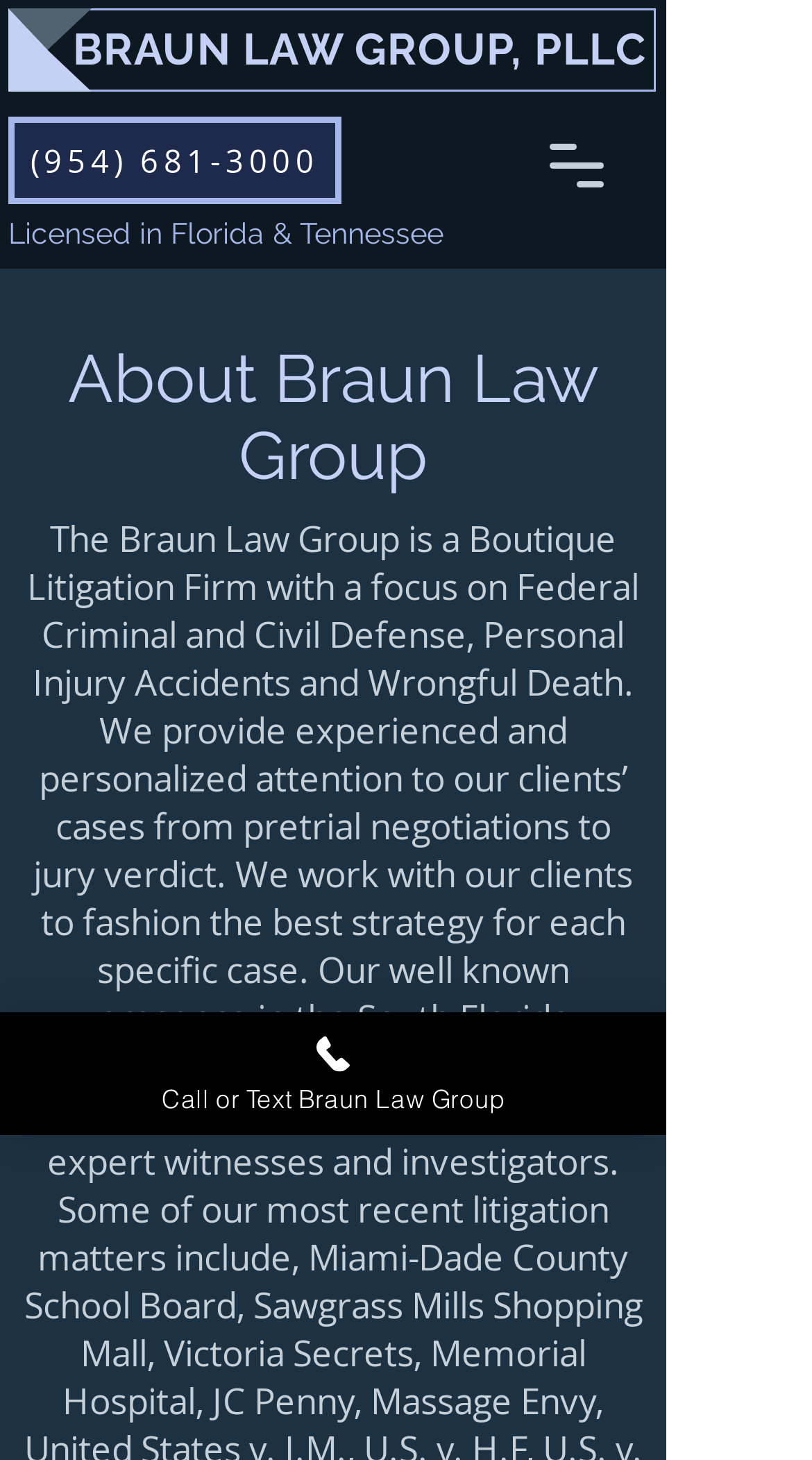Is there a navigation menu on the page?
Provide an in-depth and detailed explanation in response to the question.

I found the navigation menu by looking at the button element 'Open navigation menu' which is located at the top right of the page.